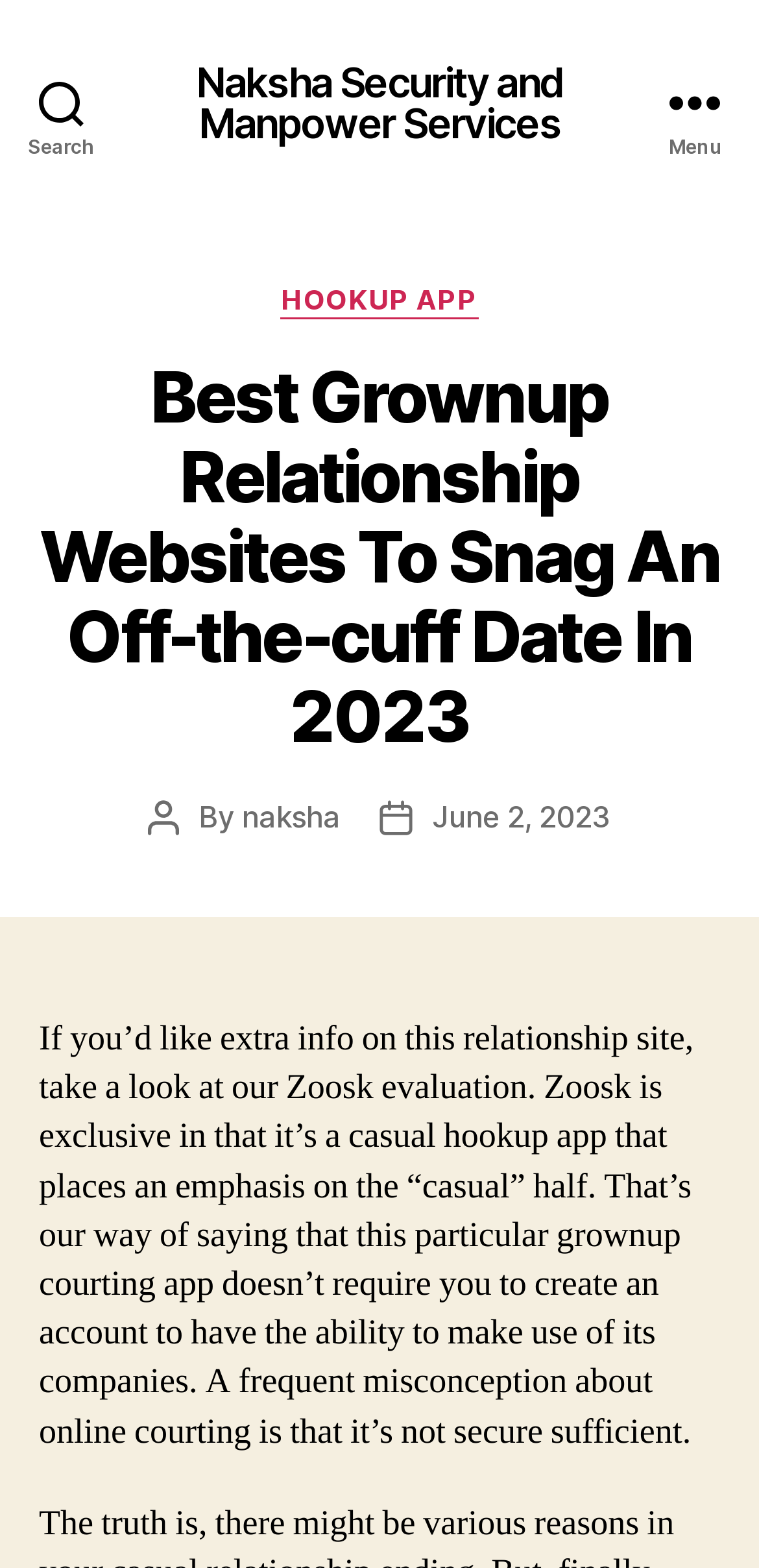What is the category of the webpage?
Answer the question with a single word or phrase by looking at the picture.

HOOKUP APP